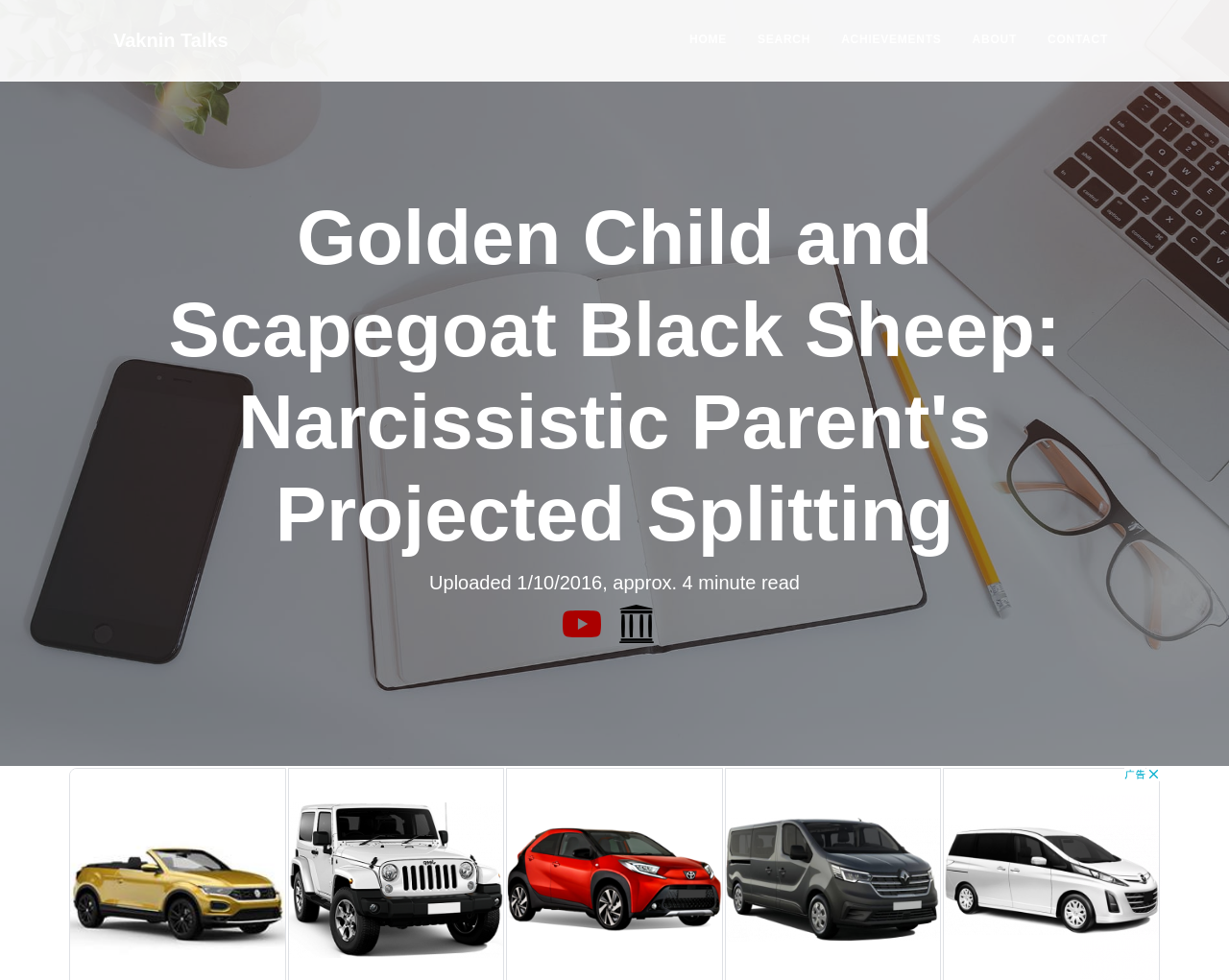Answer the question with a brief word or phrase:
How many links are in the top navigation bar?

5